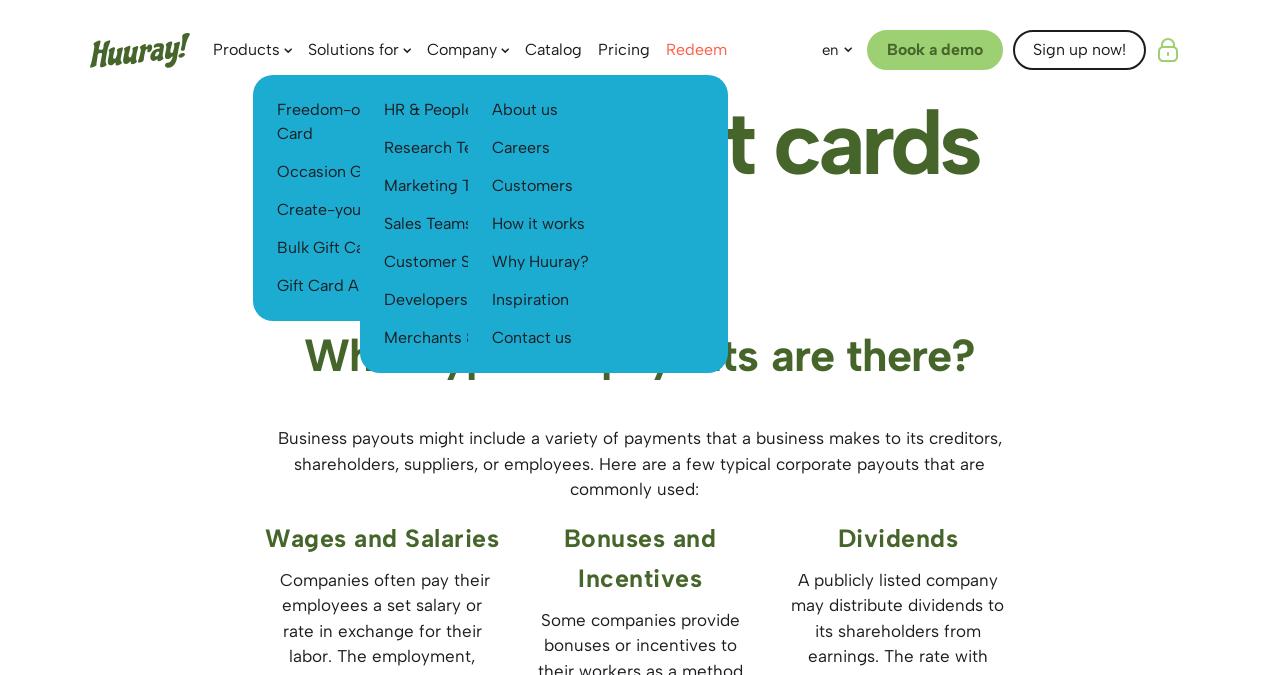Find the bounding box coordinates of the clickable region needed to perform the following instruction: "View 'About us'". The coordinates should be provided as four float numbers between 0 and 1, i.e., [left, top, right, bottom].

[0.283, 0.135, 0.448, 0.191]